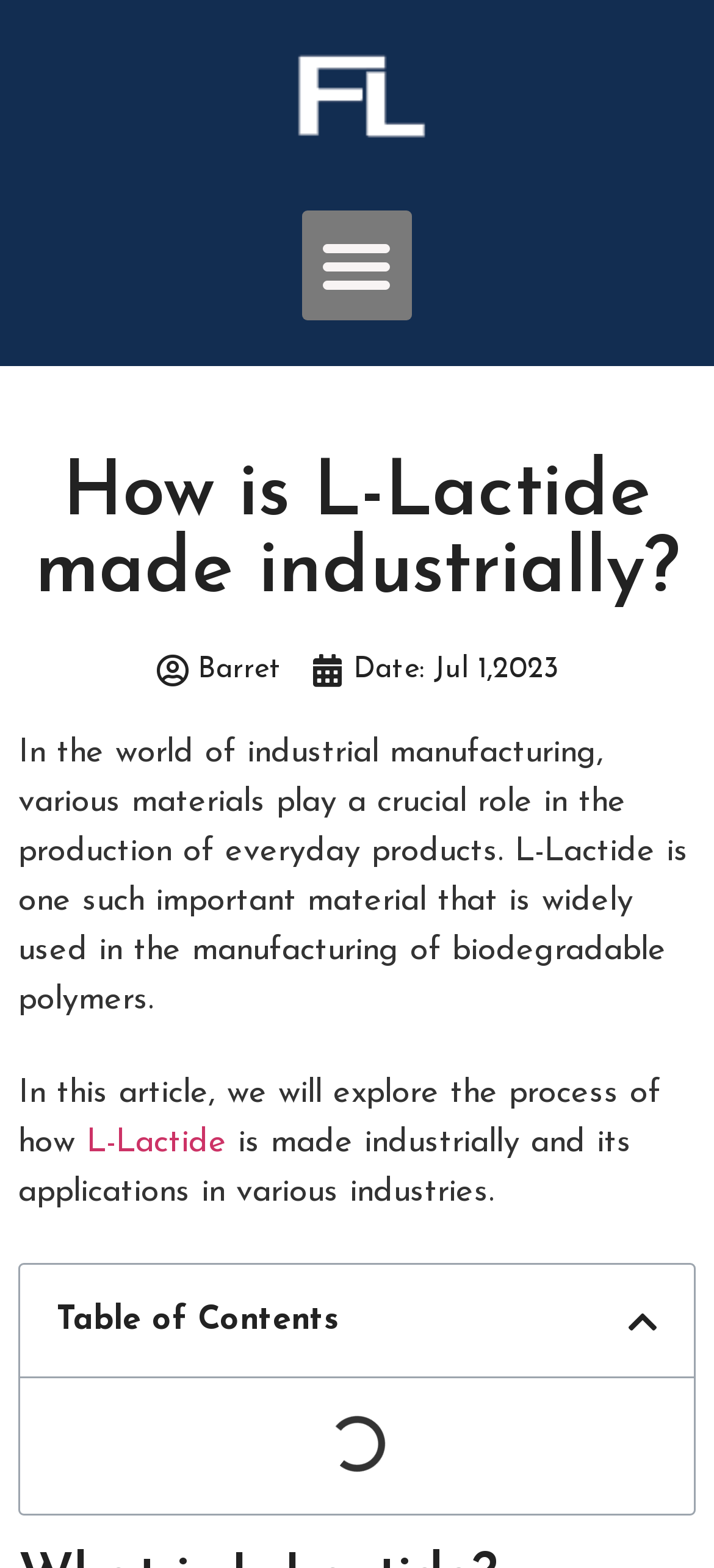Kindly respond to the following question with a single word or a brief phrase: 
Is the table of contents expanded?

Yes